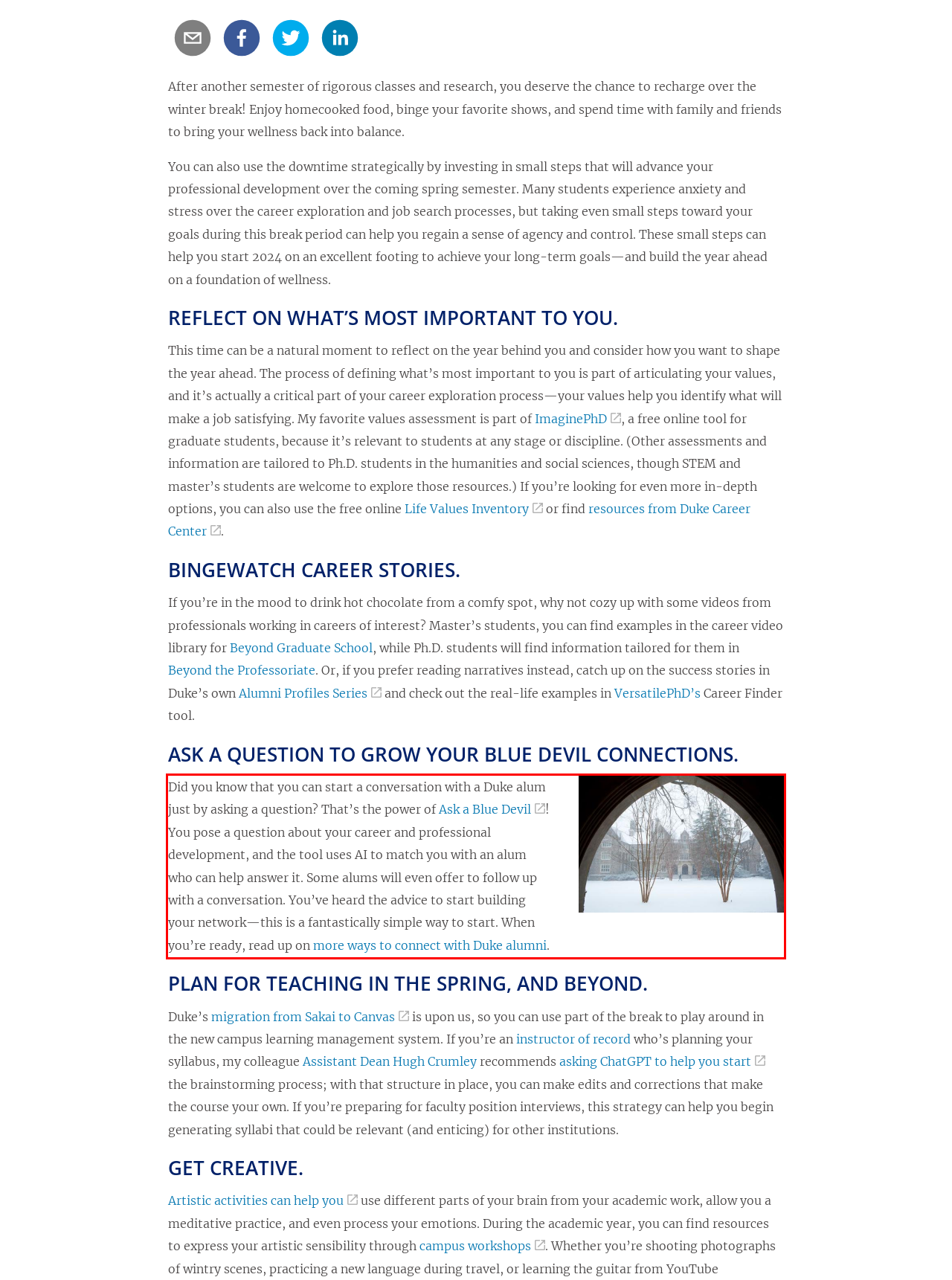Please identify and extract the text content from the UI element encased in a red bounding box on the provided webpage screenshot.

Did you know that you can start a conversation with a Duke alum just by asking a question? That’s the power of Ask a Blue Devil! You pose a question about your career and professional development, and the tool uses AI to match you with an alum who can help answer it. Some alums will even offer to follow up with a conversation. You’ve heard the advice to start building your network—this is a fantastically simple way to start. When you’re ready, read up on more ways to connect with Duke alumni.